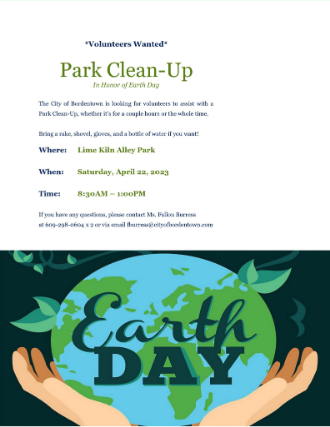Who to contact for inquiries?
Please provide a comprehensive answer to the question based on the webpage screenshot.

The contact information is provided on the flyer, directing interested volunteers to Ms. Paulo Berres for any inquiries, along with a specified phone number and email.